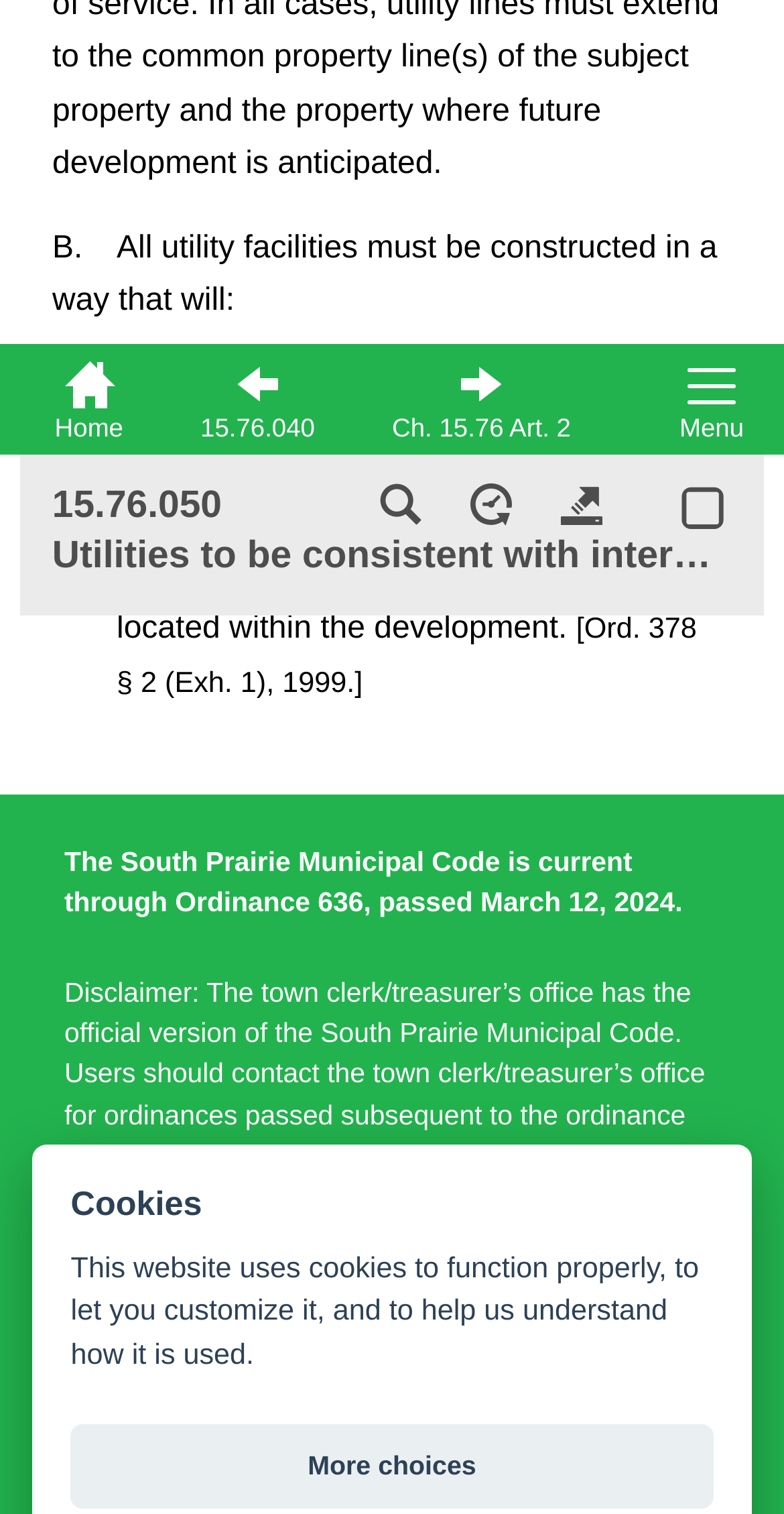Using the description: "Main Content", identify the bounding box of the corresponding UI element in the screenshot.

None